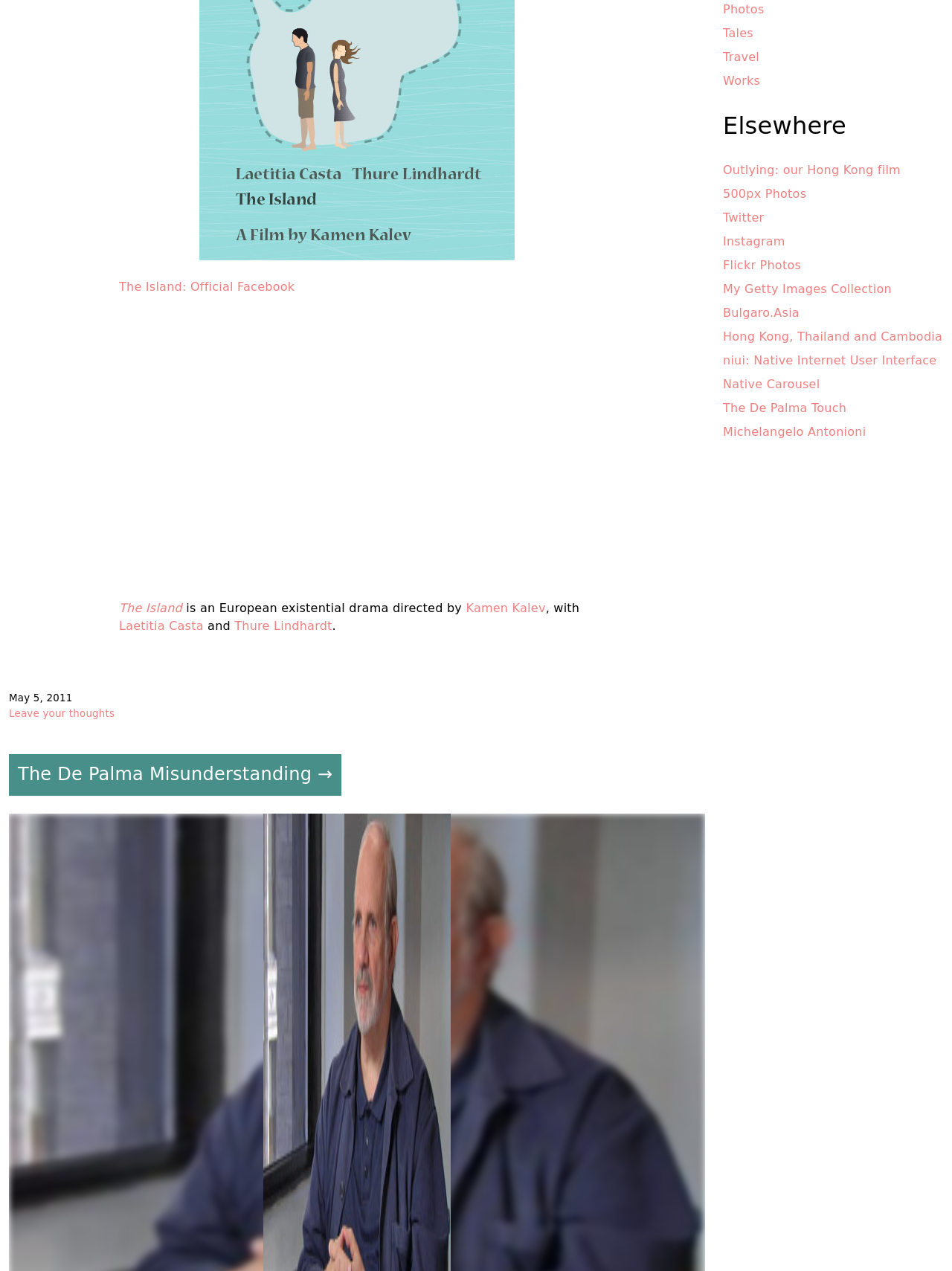Using the element description provided, determine the bounding box coordinates in the format (top-left x, top-left y, bottom-right x, bottom-right y). Ensure that all values are floating point numbers between 0 and 1. Element description: Corporate Finance

None